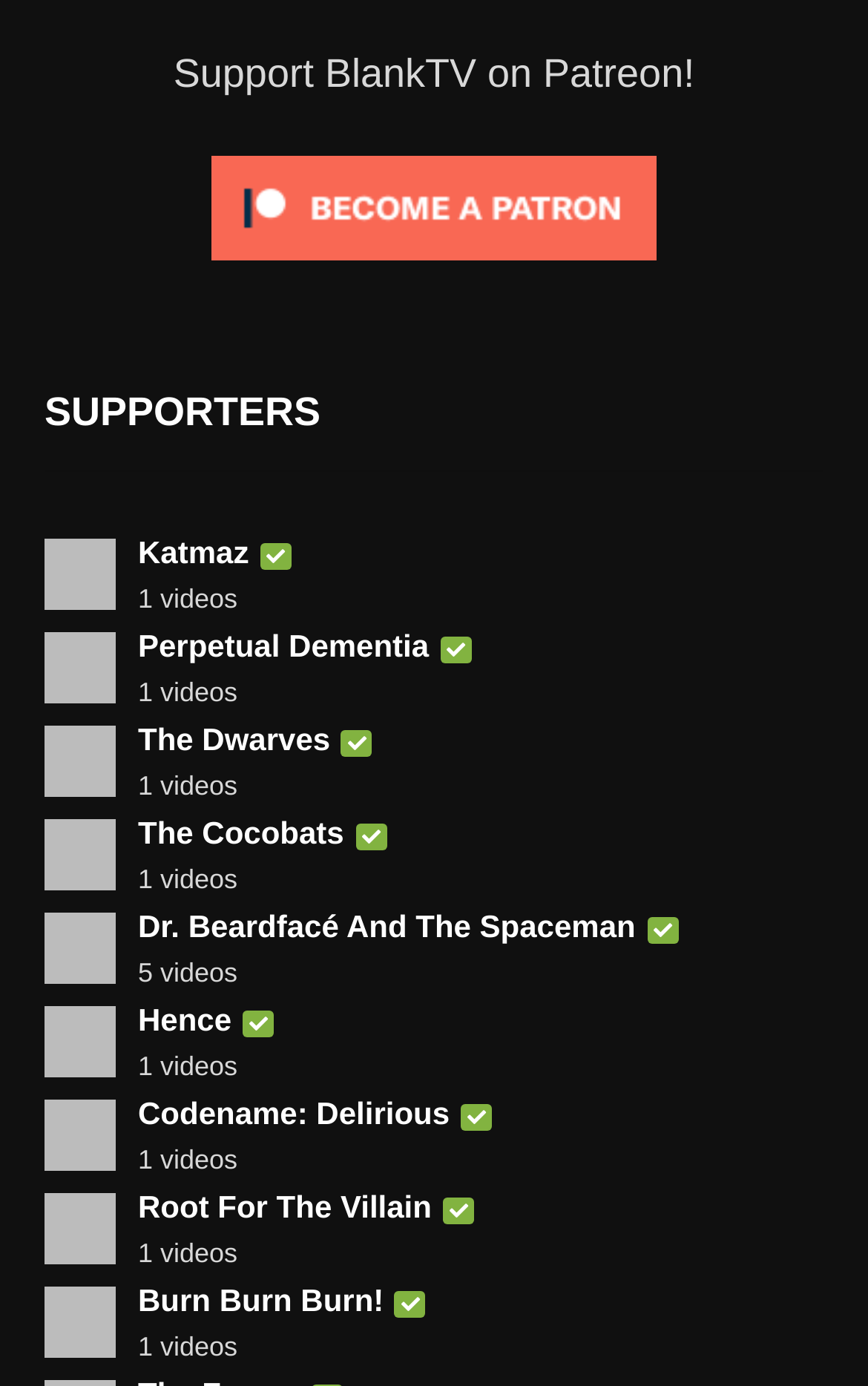What is the purpose of the 'Support BlankTV on Patreon!' link?
Please respond to the question with a detailed and well-explained answer.

The link 'Support BlankTV on Patreon!' is located at the top of the webpage, indicating that it is a call-to-action to support BlankTV on Patreon, a crowdfunding platform. This suggests that the webpage is related to BlankTV and is seeking support from its users.